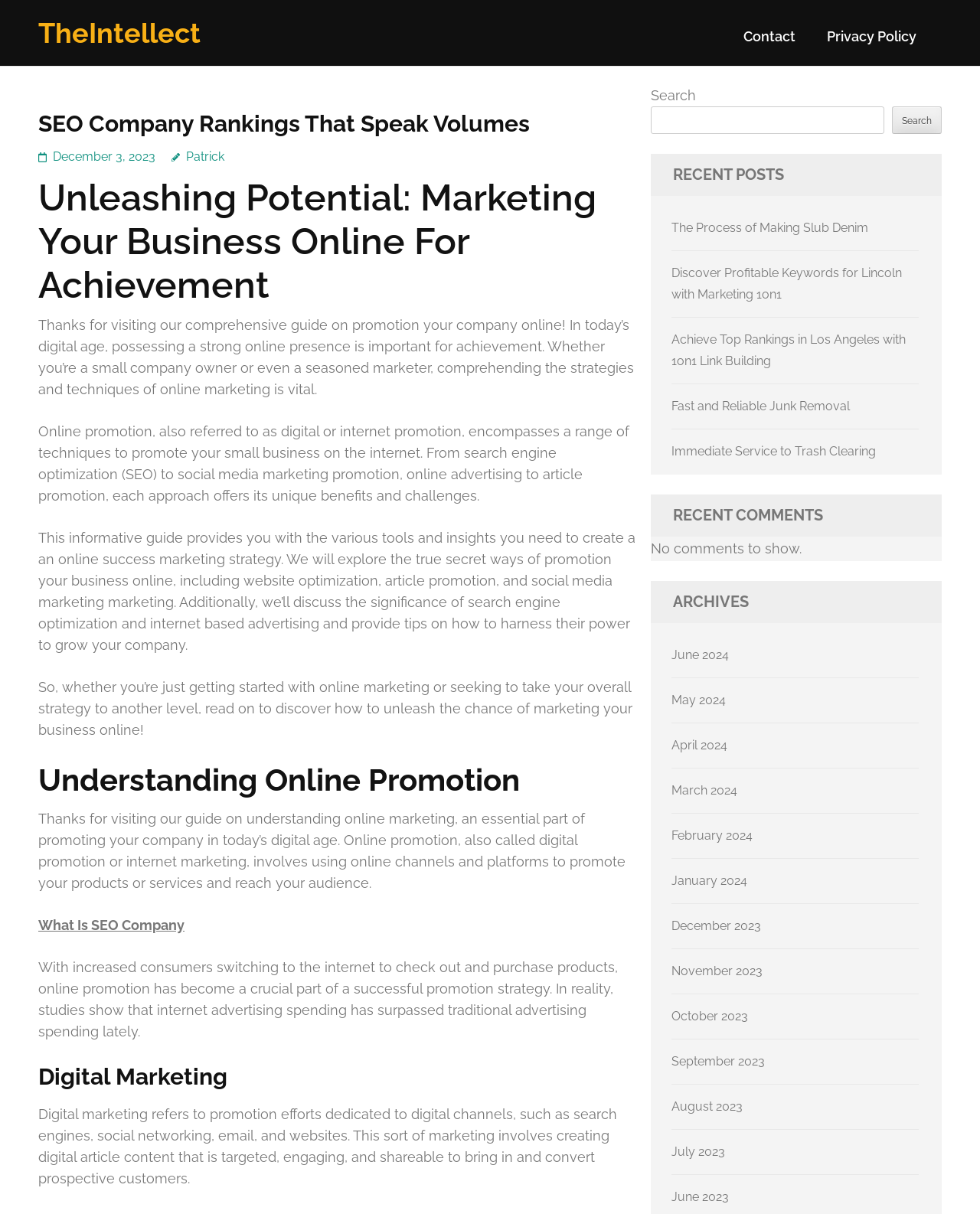Locate the bounding box coordinates of the element that needs to be clicked to carry out the instruction: "Read the 'Understanding Online Promotion' section". The coordinates should be given as four float numbers ranging from 0 to 1, i.e., [left, top, right, bottom].

[0.039, 0.627, 0.648, 0.658]